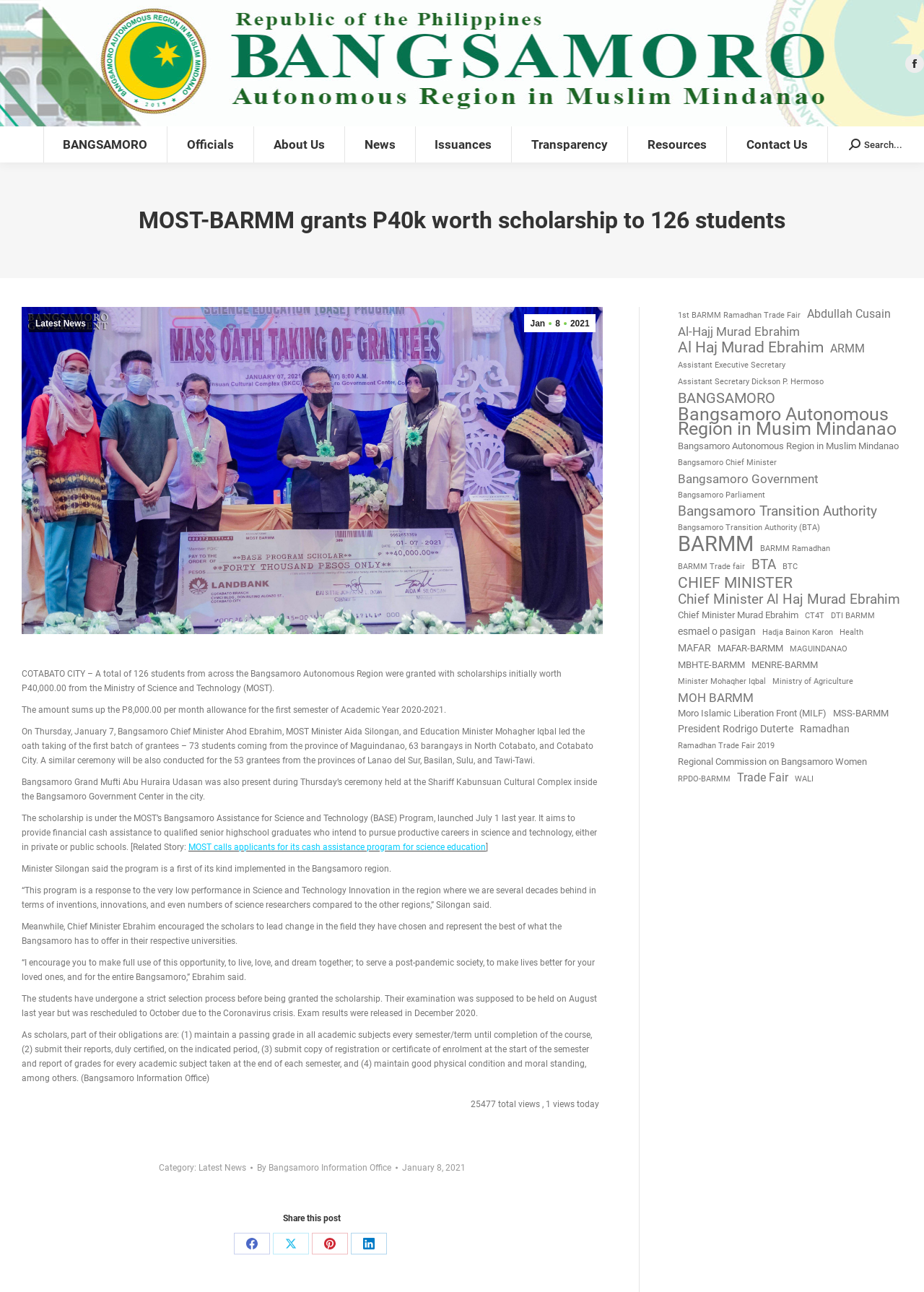Please identify the bounding box coordinates of the element's region that I should click in order to complete the following instruction: "Click the 'Call for a Free Case Review' button". The bounding box coordinates consist of four float numbers between 0 and 1, i.e., [left, top, right, bottom].

None